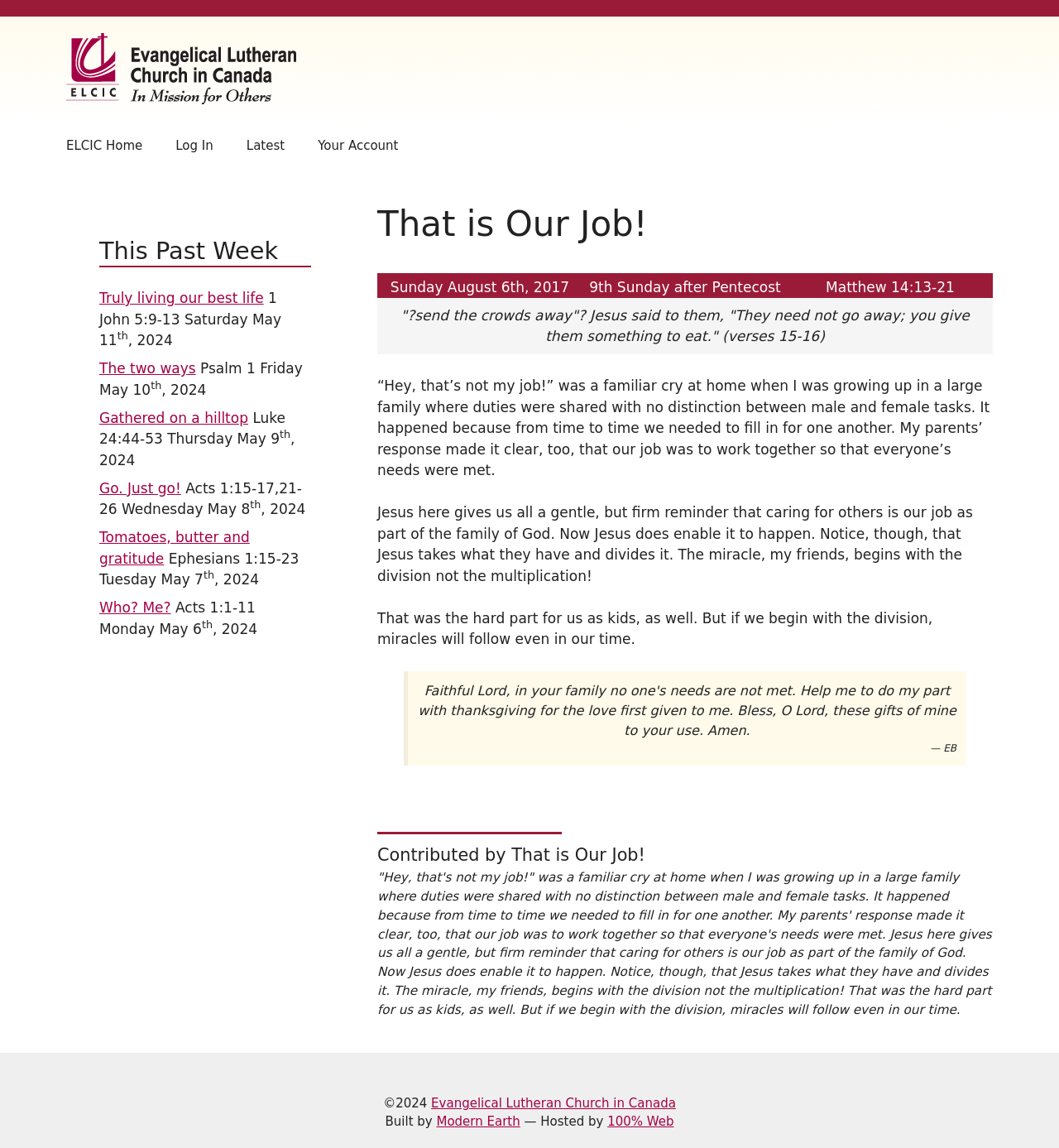Locate the primary headline on the webpage and provide its text.

That is Our Job!